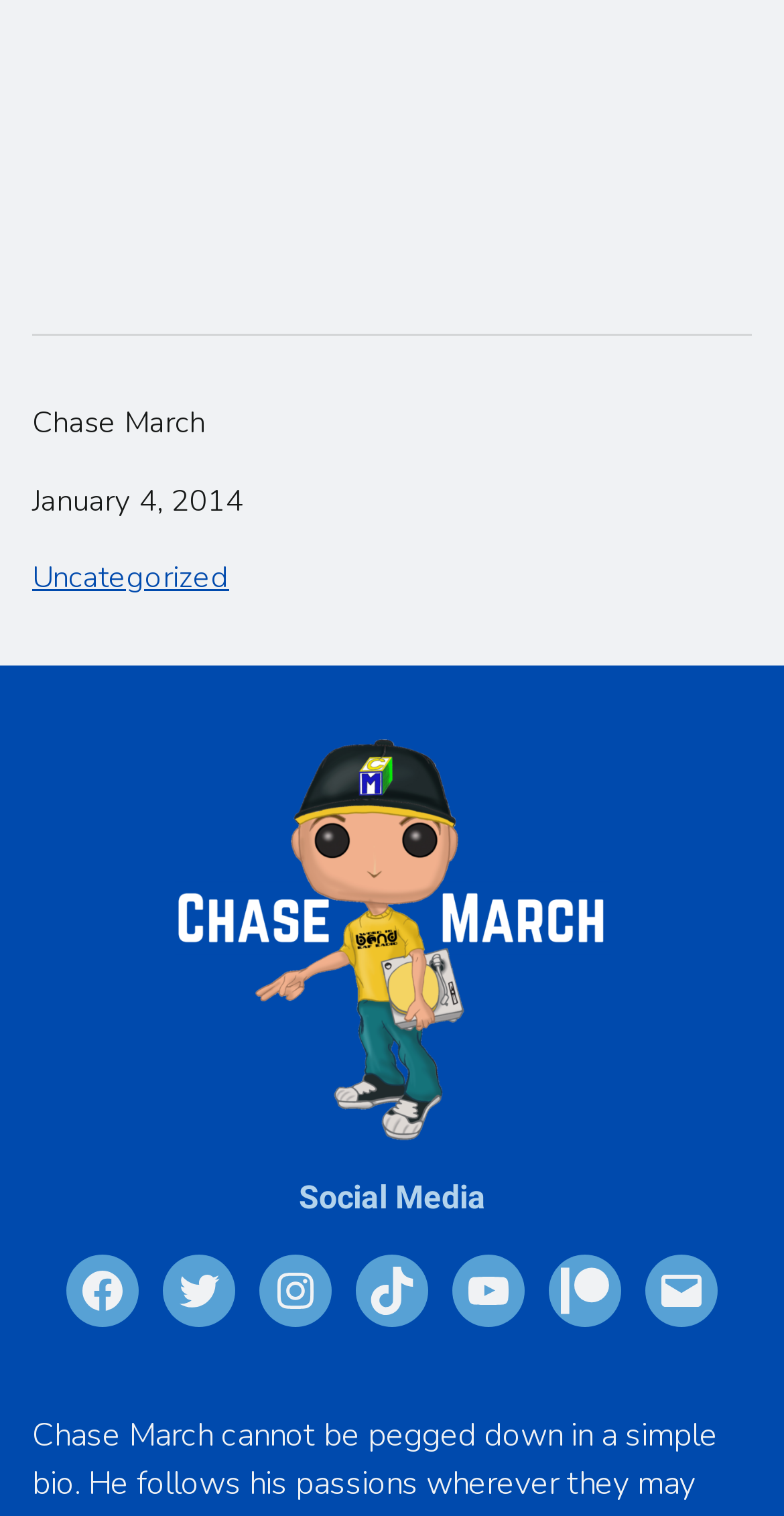Please locate the clickable area by providing the bounding box coordinates to follow this instruction: "read article".

[0.222, 0.465, 0.778, 0.753]